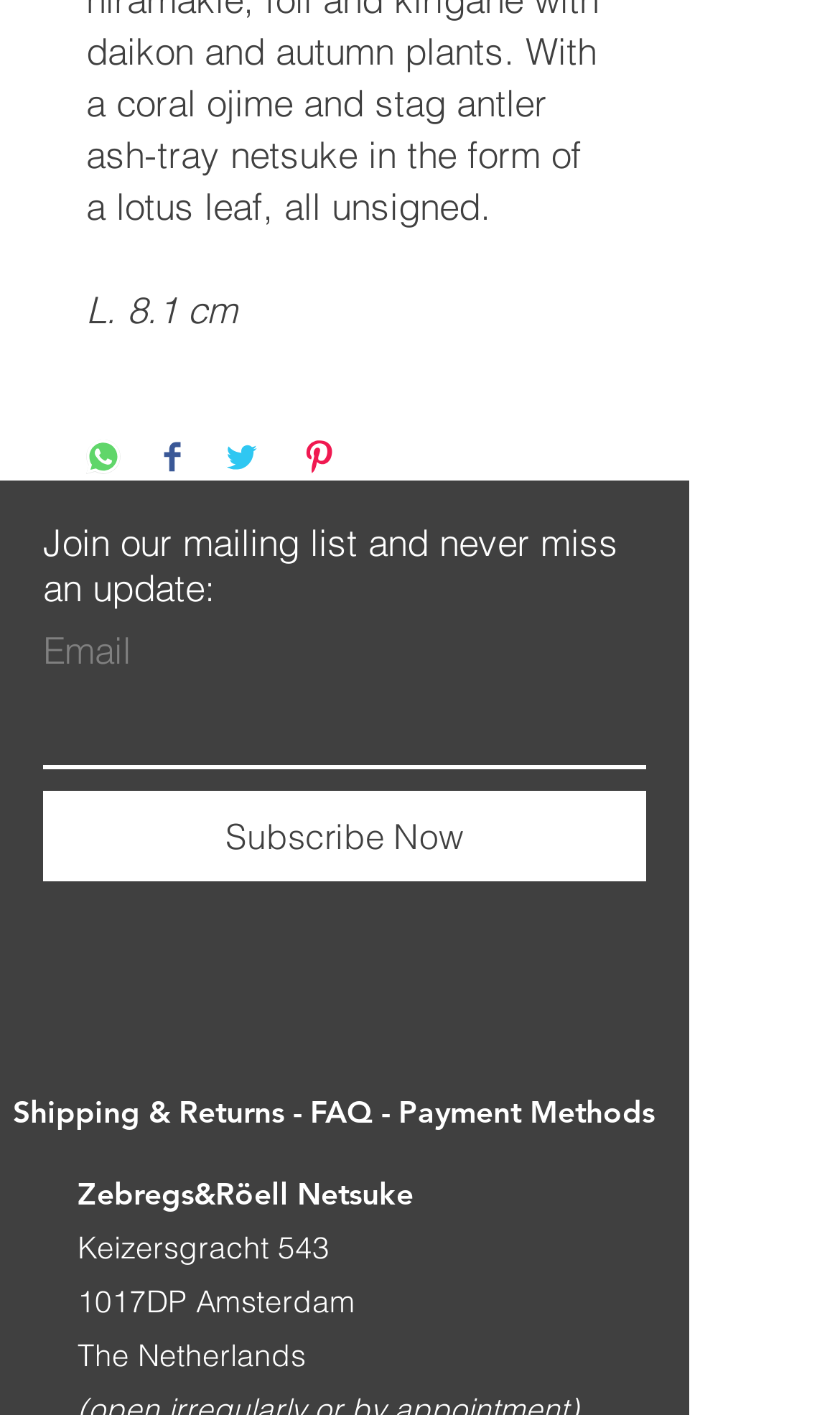Consider the image and give a detailed and elaborate answer to the question: 
How many social media platforms are listed?

The question is asking about the number of social media platforms listed in the Social Bar section. By examining the list element with the ID '102', we can see that there are 5 links to different social media platforms: Instagram, Facebook, Twitter, LinkedIn, and TikTok.